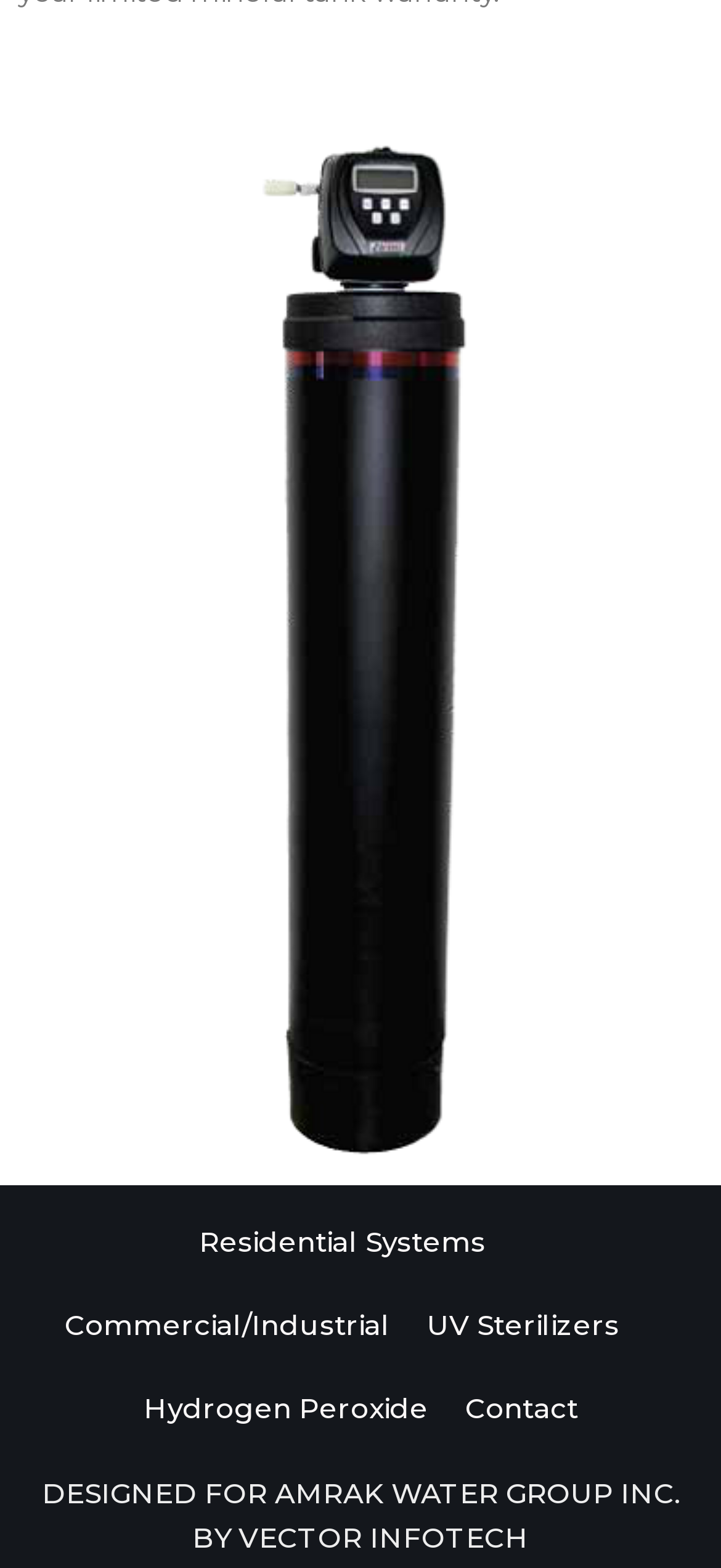What is the first category of systems mentioned in the footer menu?
Refer to the screenshot and deliver a thorough answer to the question presented.

I looked at the 'Footer Menu' navigation element and found the first link element, which is 'Residential Systems'.